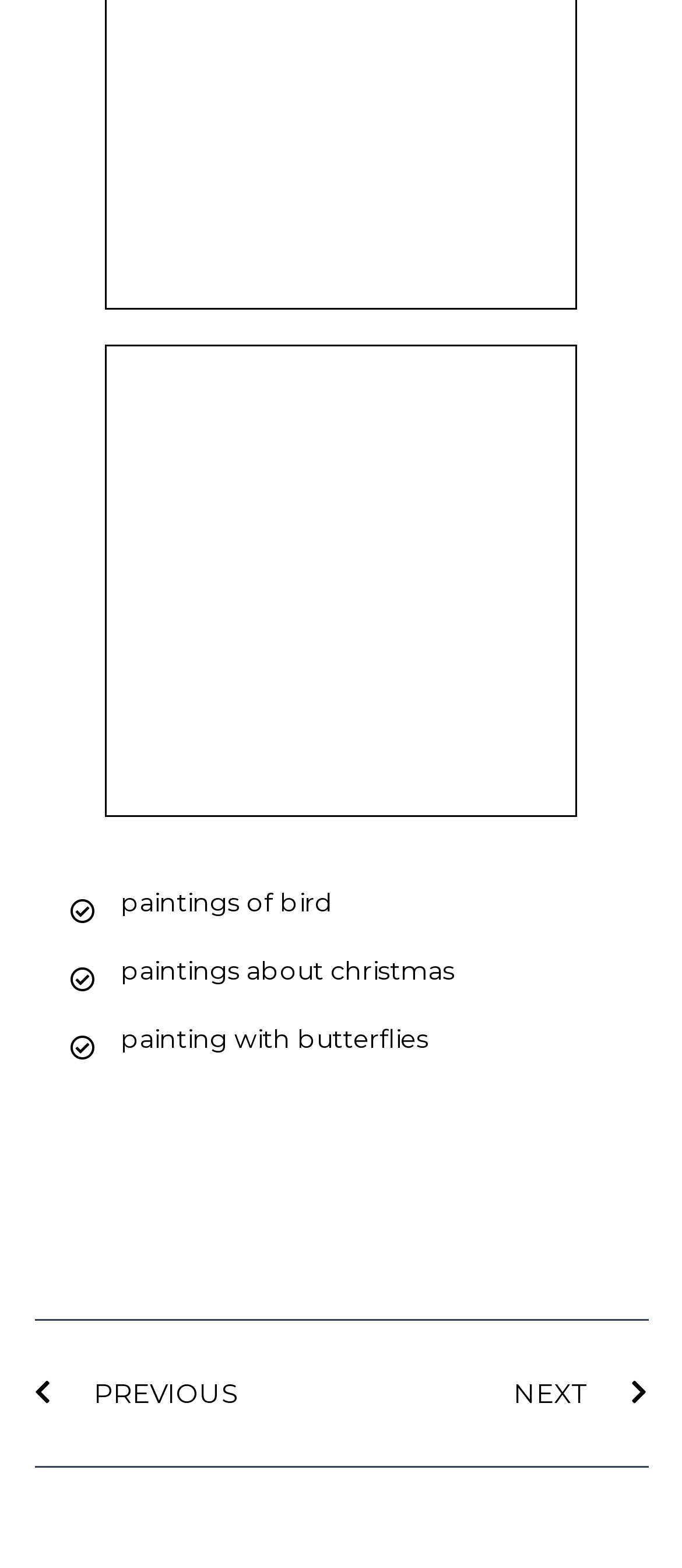How many categories of paintings are listed?
Based on the image, answer the question with as much detail as possible.

There are three categories of paintings listed, which are 'paintings of bird', 'paintings about christmas', and 'painting with butterflies'.